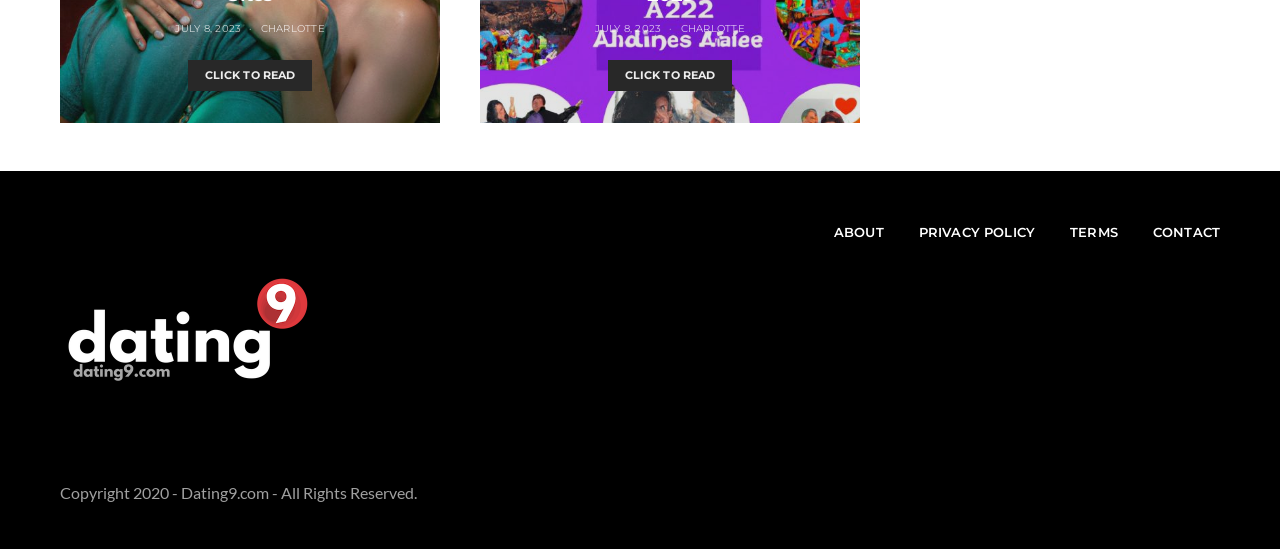What is the purpose of the 'CLICK TO READ' links?
Give a comprehensive and detailed explanation for the question.

The 'CLICK TO READ' links are likely used to access or view additional content on the webpage, as they are placed below the date and city mentions, indicating a possible connection to the content being referred to.